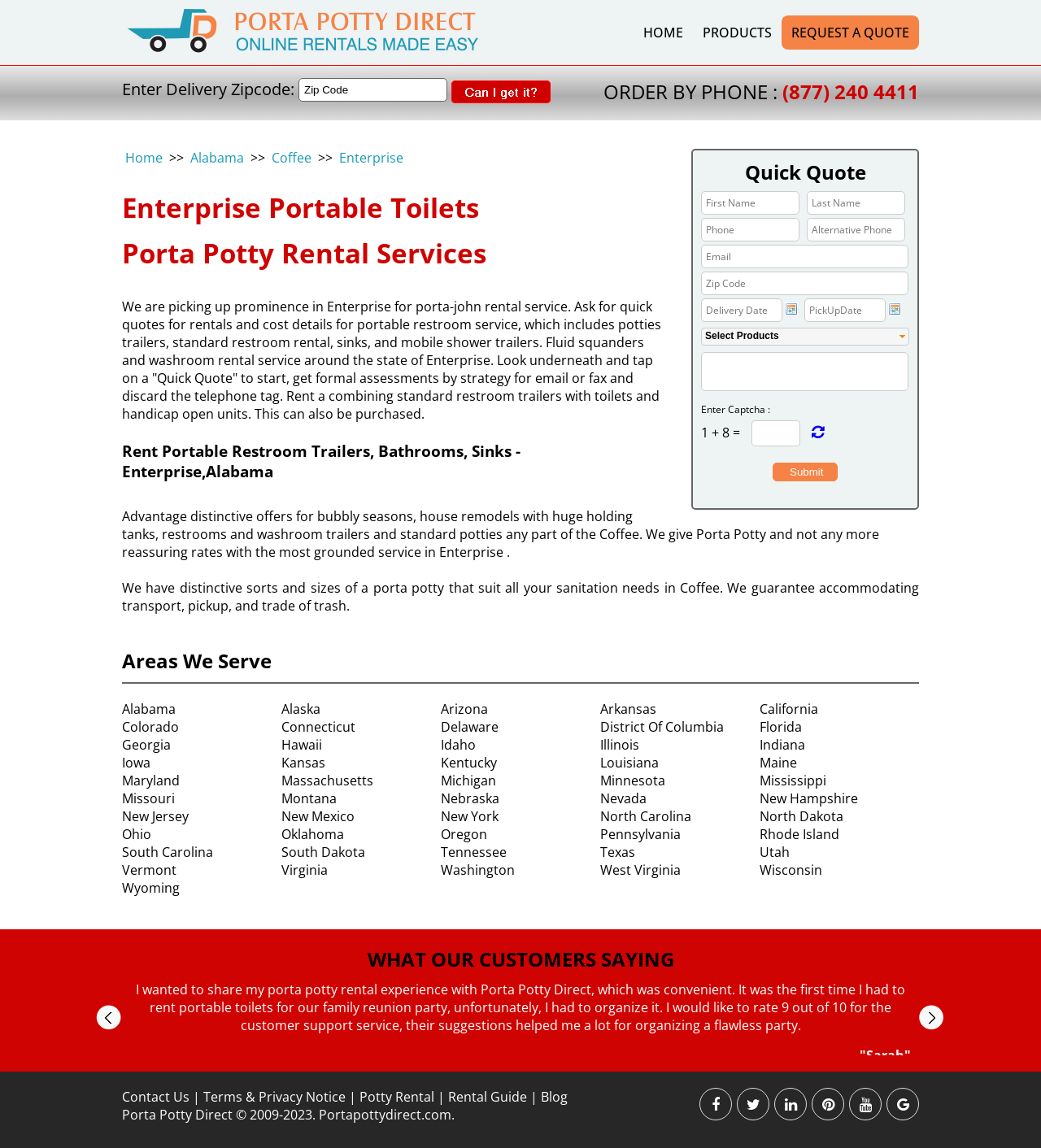Respond with a single word or short phrase to the following question: 
What types of portable restrooms are available?

Standard, handicap open units